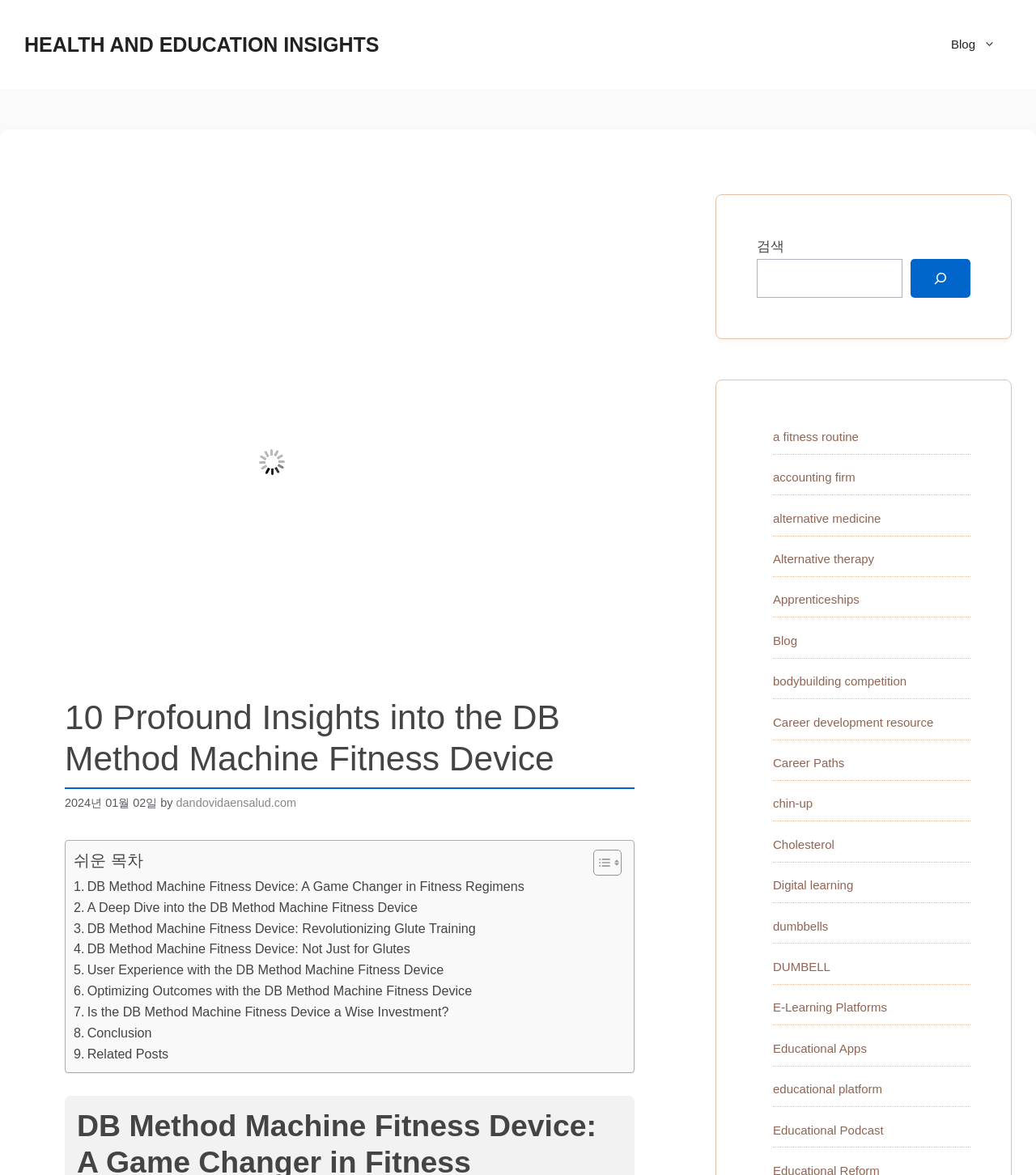Provide a single word or phrase to answer the given question: 
What is the function of the search box?

to search the website